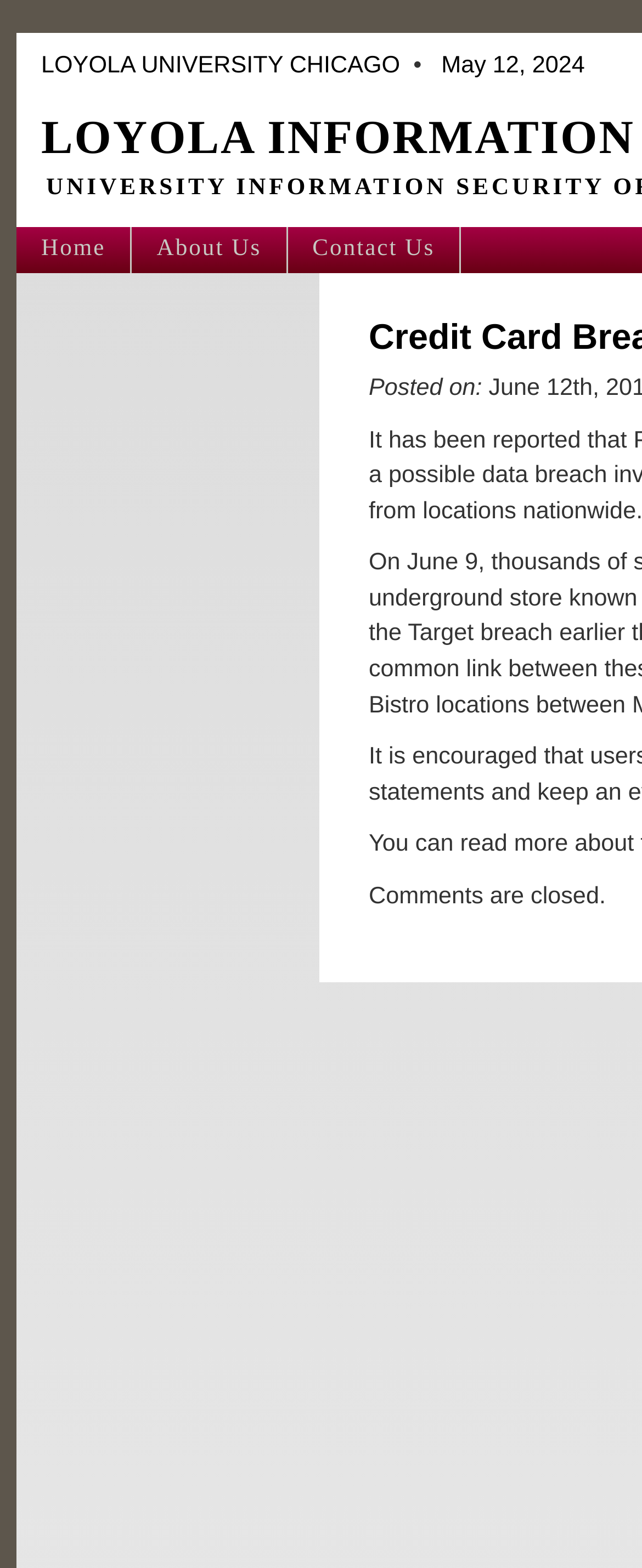Give a one-word or short phrase answer to the question: 
What is the status of comments?

Comments are closed